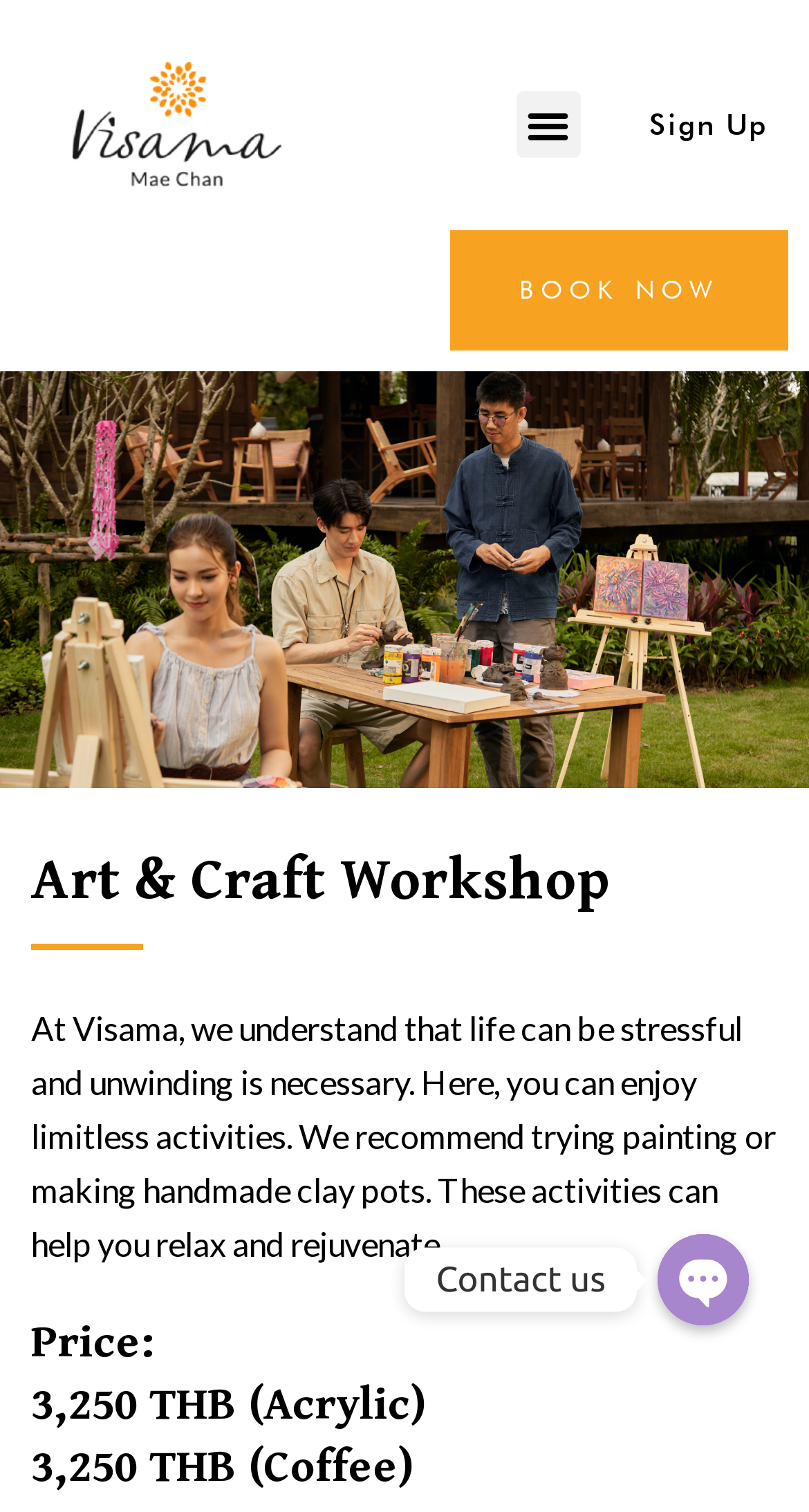Use a single word or phrase to answer the question: How much does the Acrylic workshop cost?

3,250 THB